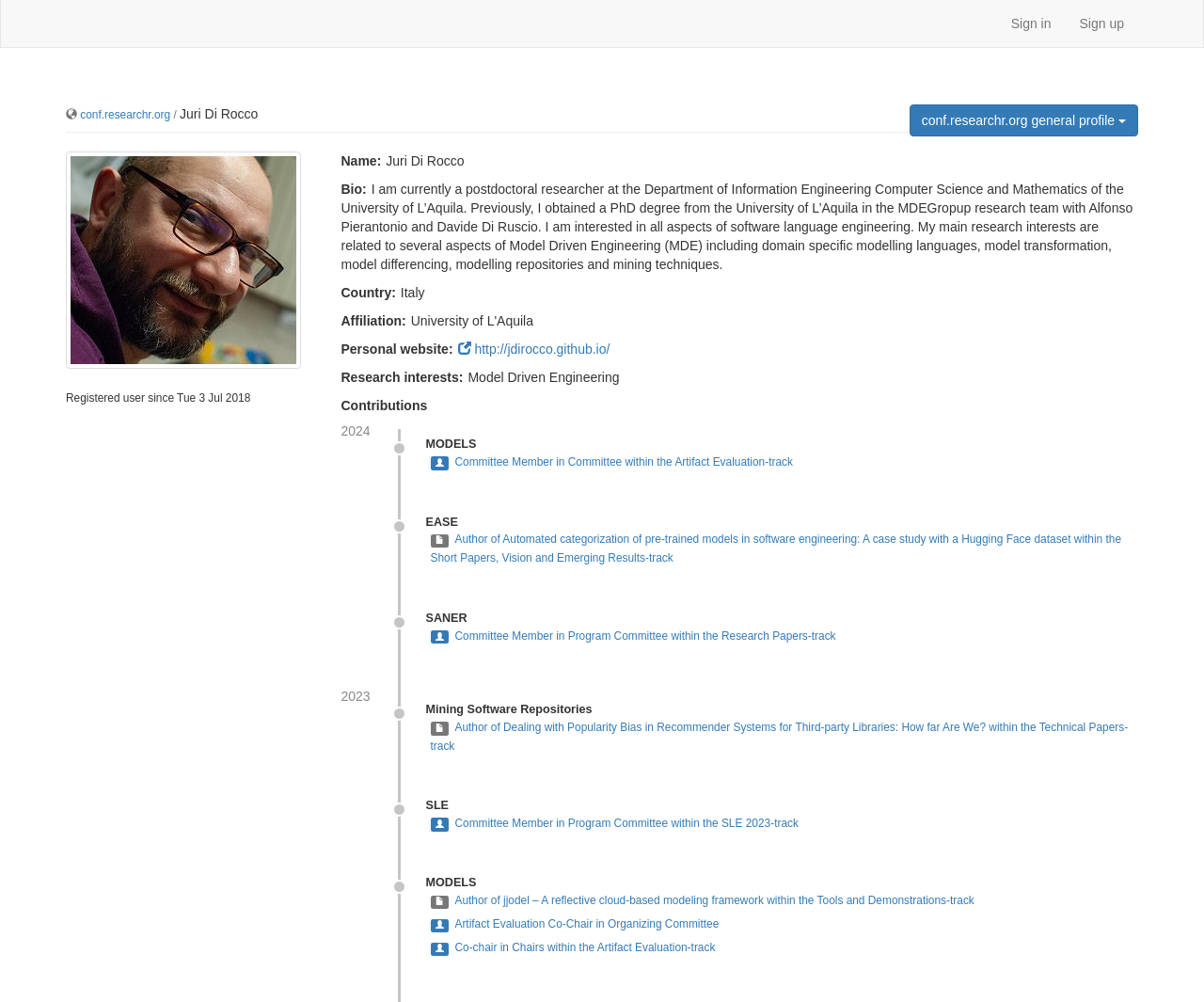Find and indicate the bounding box coordinates of the region you should select to follow the given instruction: "View Juri Di Rocco's profile on conf.researchr.org".

[0.755, 0.104, 0.945, 0.136]